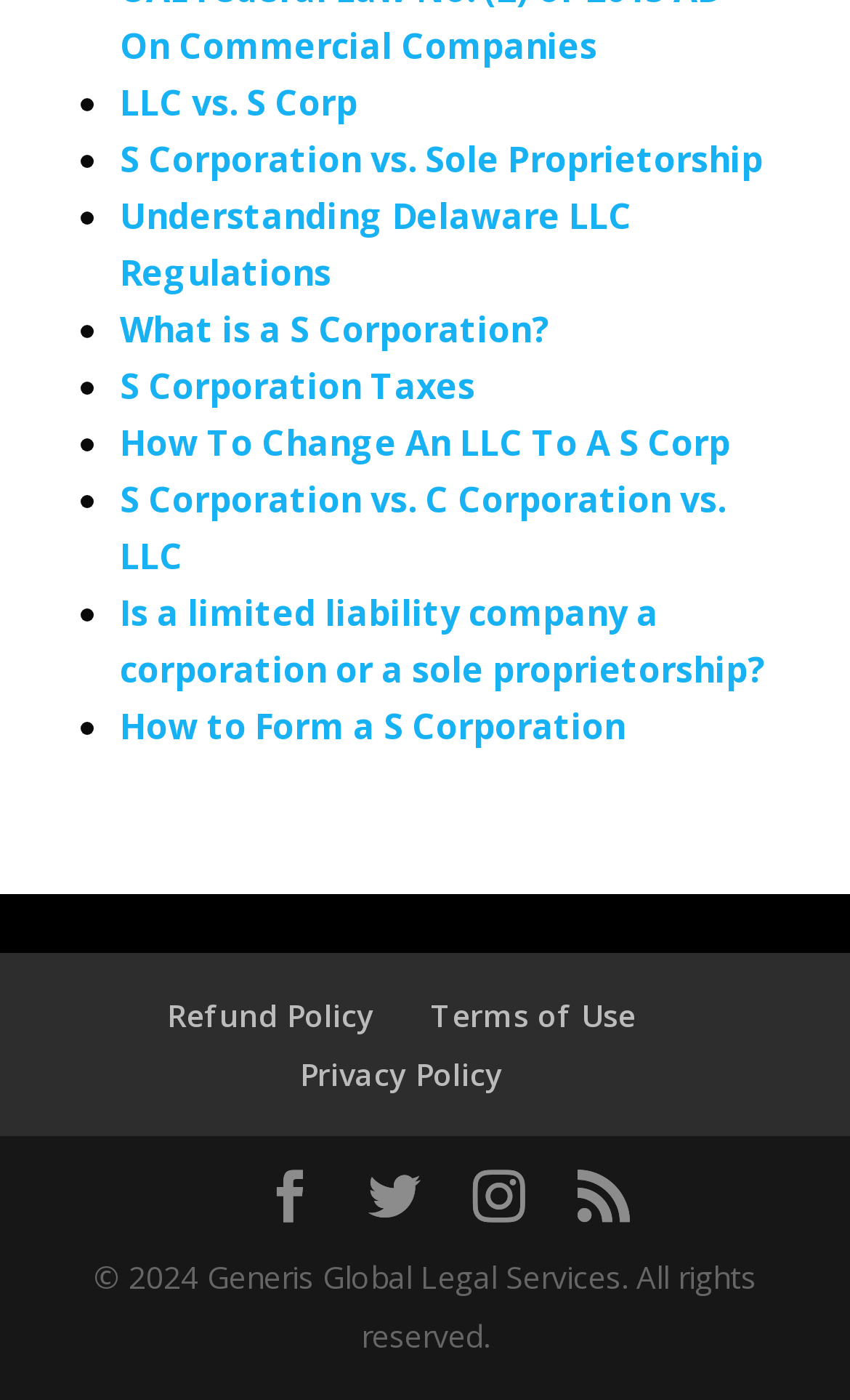What is the last link in the list?
From the image, respond using a single word or phrase.

Is a limited liability company a corporation or a sole proprietorship?